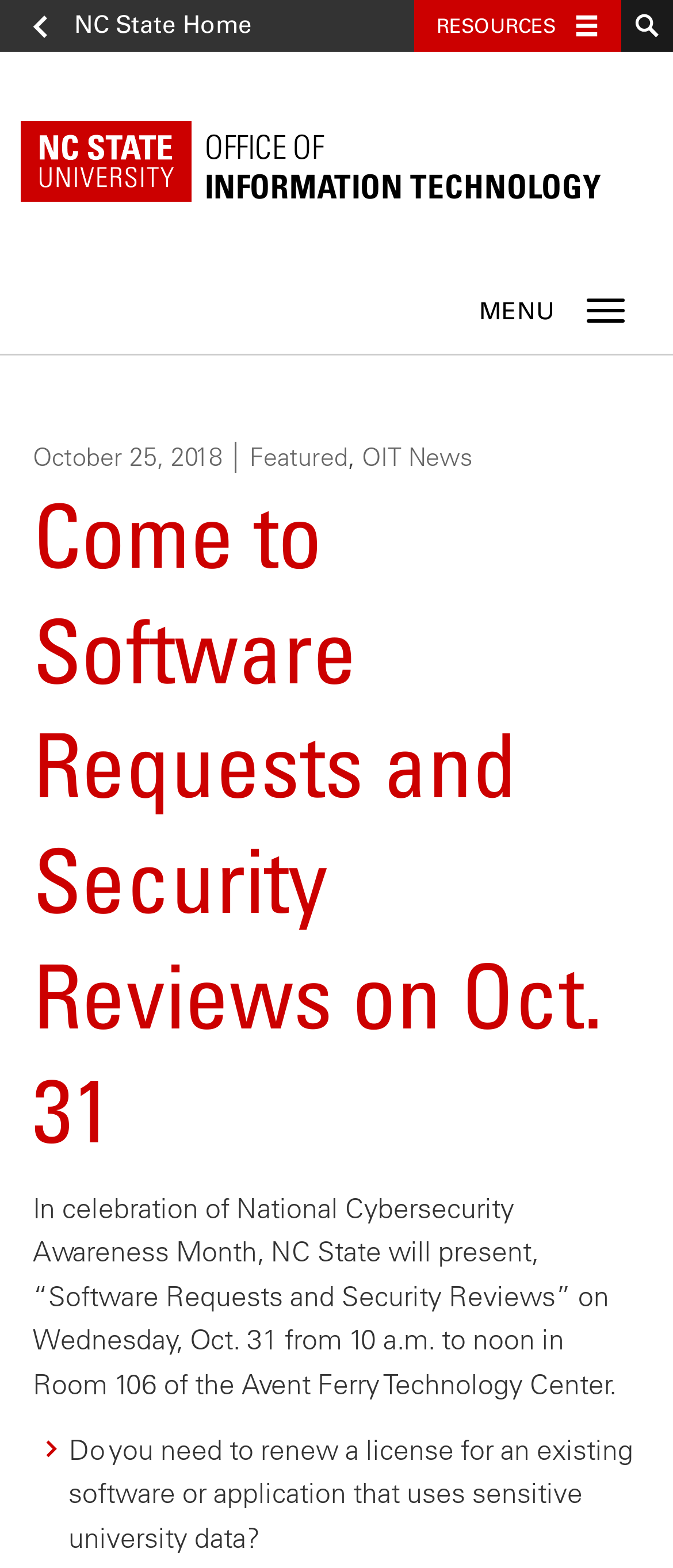Can you specify the bounding box coordinates of the area that needs to be clicked to fulfill the following instruction: "toggle resources"?

[0.615, 0.0, 0.923, 0.033]